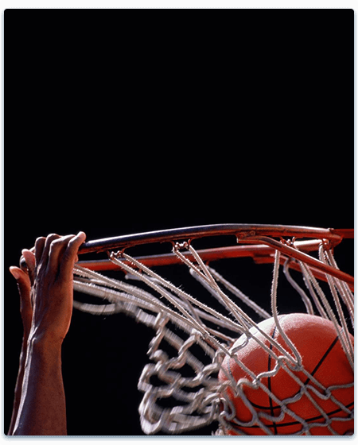Why is the background of the image dark?
Could you please answer the question thoroughly and with as much detail as possible?

The dark background of the image helps to emphasize the intensity of the action and focus the viewer's attention on the hoop and the player's hand, creating a sense of drama and highlighting the importance of the moment.